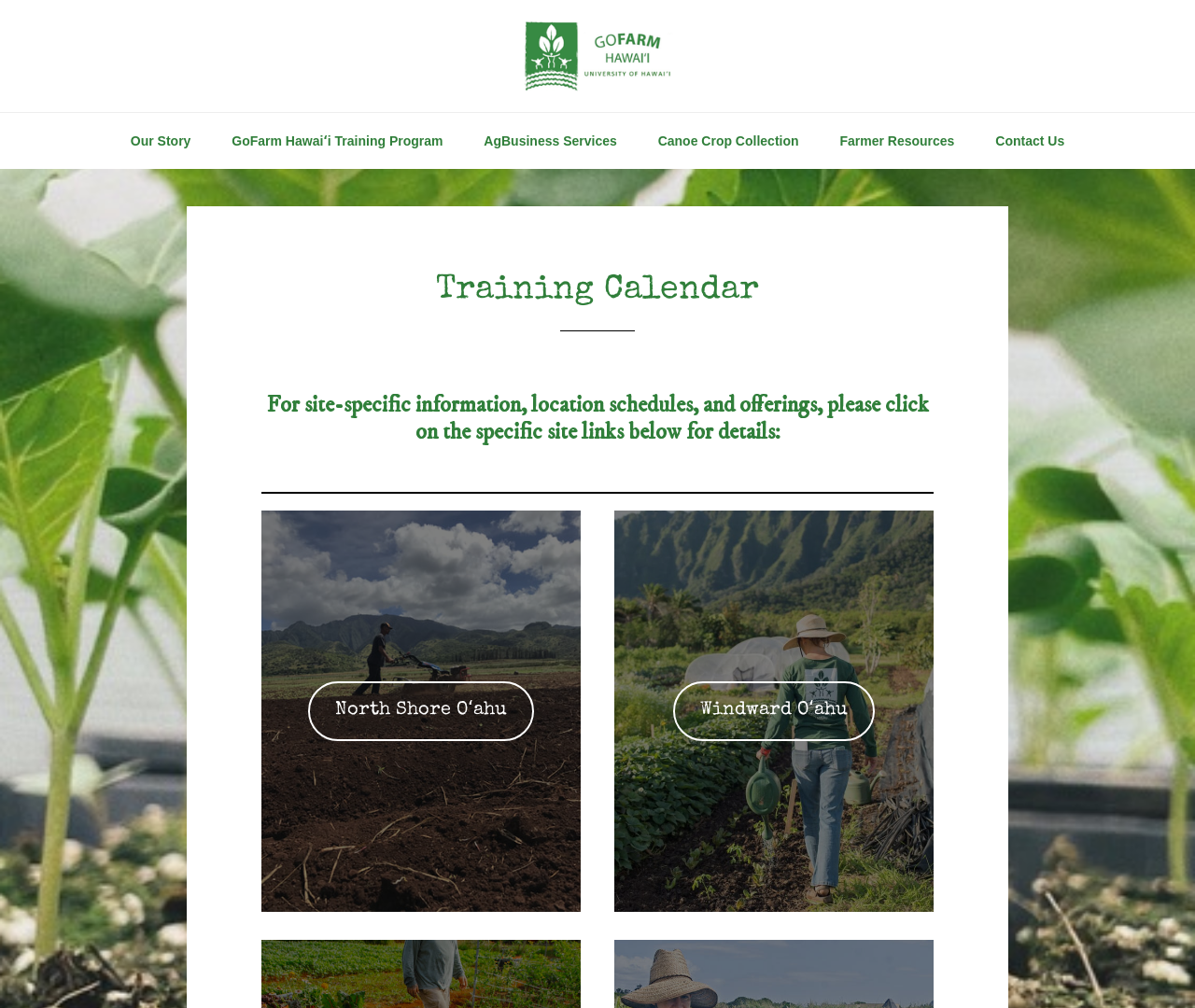Identify the bounding box coordinates for the UI element described as follows: Canoe Crop Collection. Use the format (top-left x, top-left y, bottom-right x, bottom-right y) and ensure all values are floating point numbers between 0 and 1.

[0.535, 0.112, 0.684, 0.168]